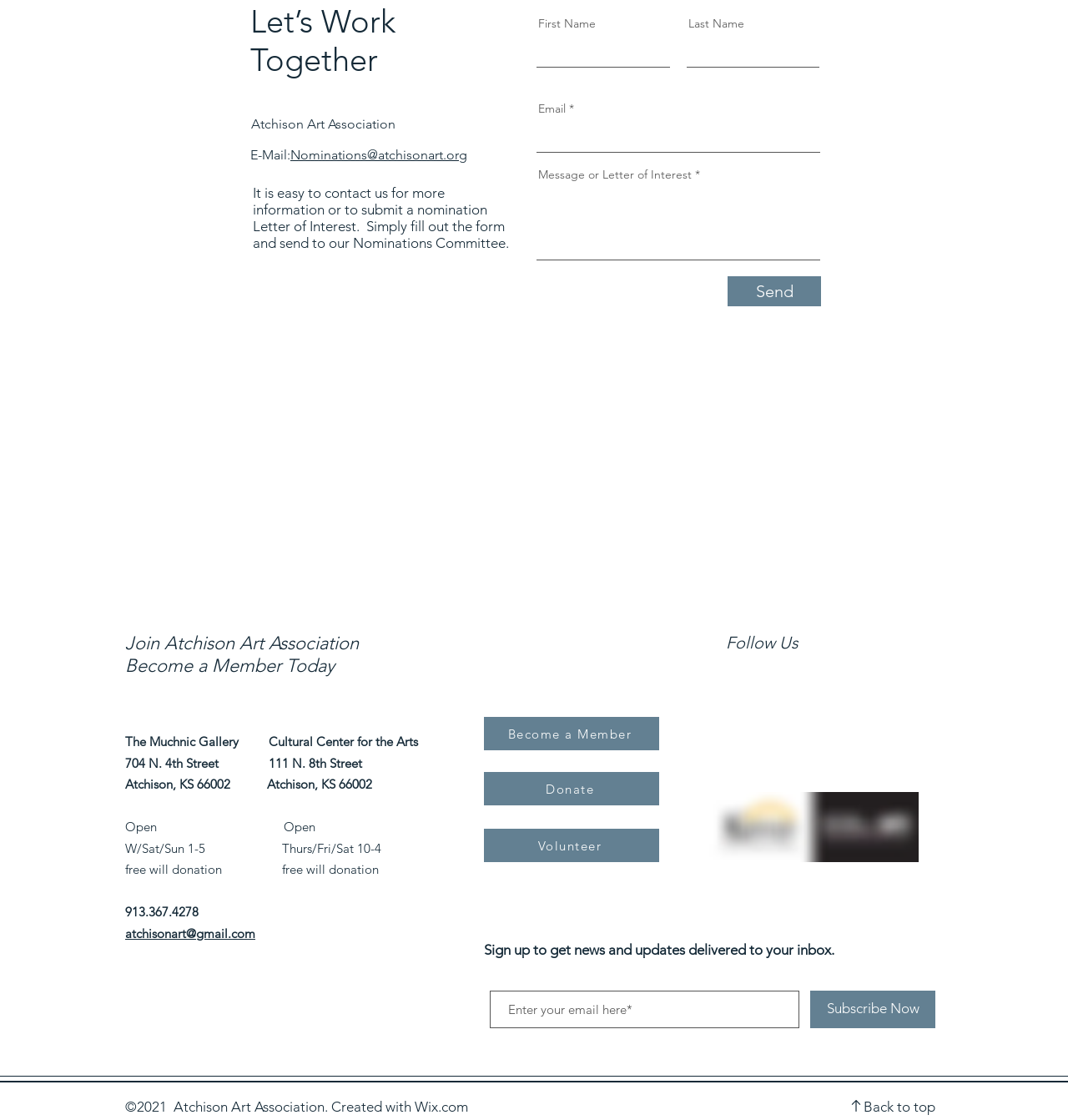Can you identify the bounding box coordinates of the clickable region needed to carry out this instruction: 'Click Send'? The coordinates should be four float numbers within the range of 0 to 1, stated as [left, top, right, bottom].

[0.681, 0.247, 0.769, 0.273]